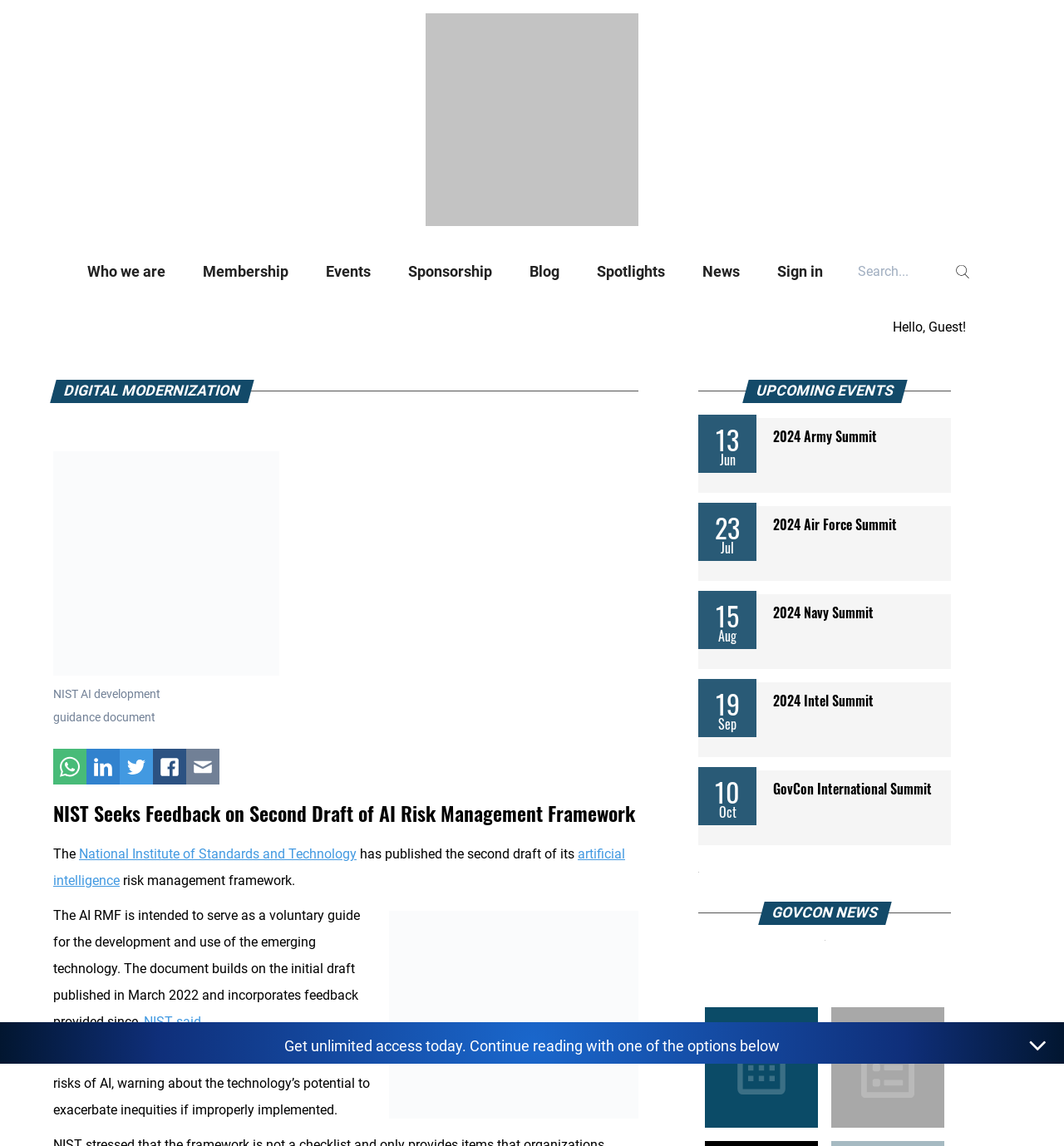Generate a thorough caption detailing the webpage content.

This webpage is about the National Institute of Standards and Technology (NIST) publishing the second draft of its artificial intelligence risk management framework. At the top, there is a navigation menu with links to "Who we are", "Membership", "Events", "Sponsorship", "Blog", "Spotlights", and "News". Next to the navigation menu, there is a search bar with a magnifying glass icon.

Below the navigation menu, there is a heading "DIGITAL MODERNIZATION" with an image related to NIST AI development. The main content of the webpage is about the NIST AI risk management framework, which is a voluntary guide for the development and use of artificial intelligence. The text explains that the document provides guidance for managing the risks of AI and warns about the technology's potential to exacerbate inequities if improperly implemented.

On the right side of the webpage, there is a section titled "UPCOMING EVENTS" with links to various summits, including the 2024 Army Summit, 2024 Air Force Summit, 2024 Navy Summit, 2024 Intel Summit, and GovCon International Summit. Below the upcoming events section, there is a link to checkout the latest Govconwire events.

At the bottom of the webpage, there is a section titled "GOVCON NEWS" with an image to signup for Govcon news. There are also two links with images, but their purposes are not clear.

Throughout the webpage, there are several calls-to-action, such as "Get unlimited access today" and "Login Here", which suggest that the webpage is part of a membership-based website.